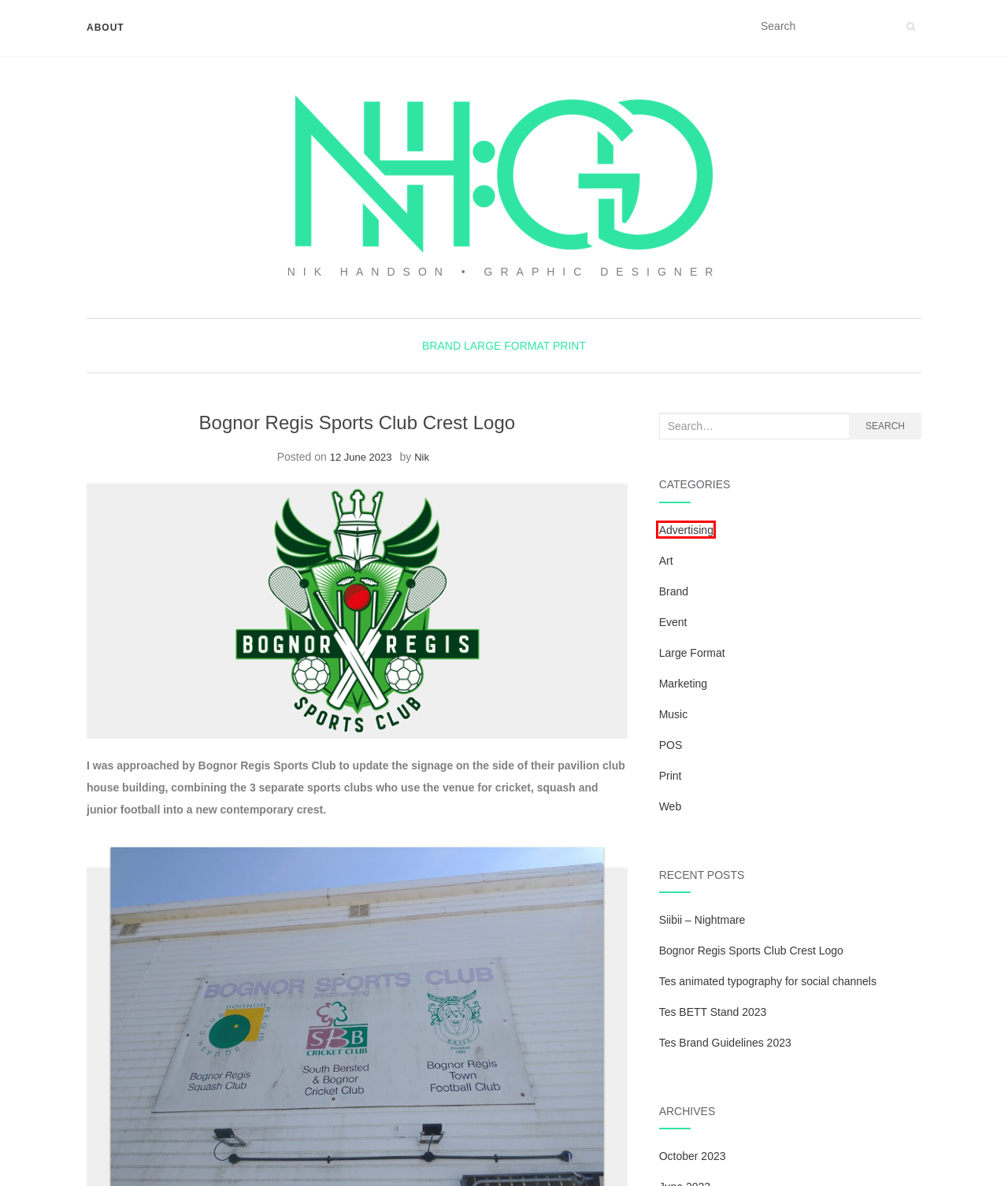A screenshot of a webpage is given with a red bounding box around a UI element. Choose the description that best matches the new webpage shown after clicking the element within the red bounding box. Here are the candidates:
A. POS Archives - NH:GD
B. NH:GD - NIK HANDSON • GRAPHIC DESIGNER
C. Print Archives - NH:GD
D. Large Format Archives - NH:GD
E. October 2023 - NH:GD
F. Music Archives - NH:GD
G. Hi, I'm Nik - NH:GD
H. Advertising Archives - NH:GD

H